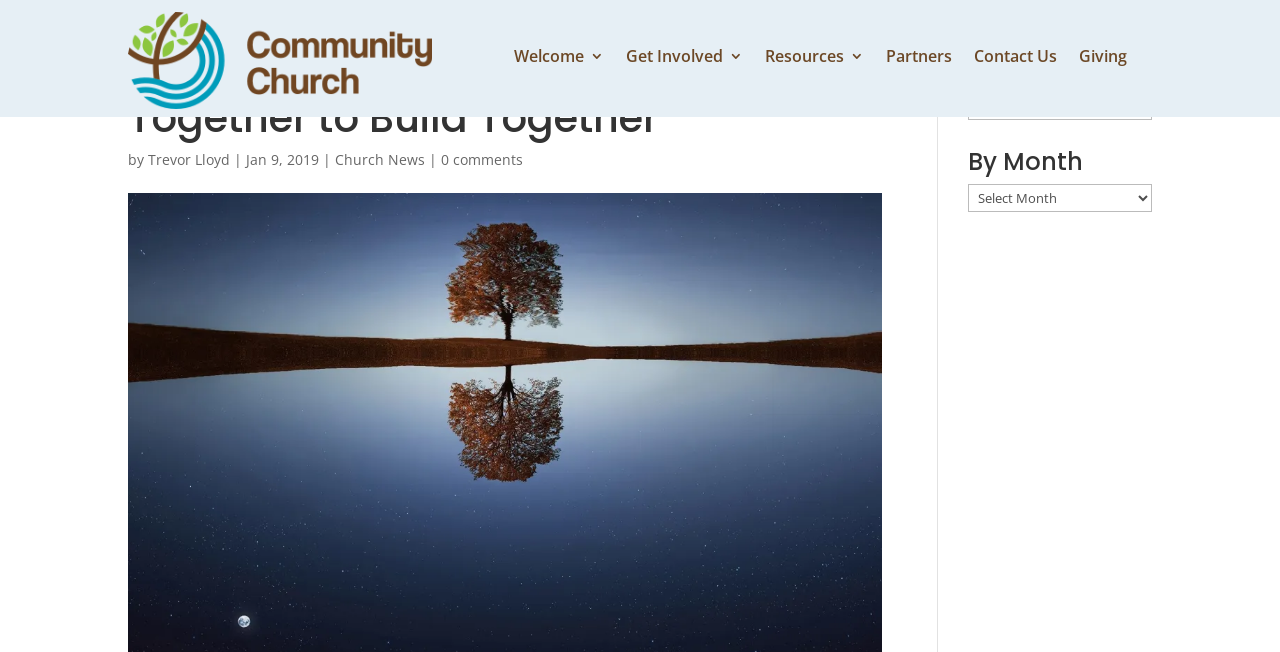Can you find the bounding box coordinates of the area I should click to execute the following instruction: "Choose a month from the dropdown"?

[0.756, 0.282, 0.9, 0.325]